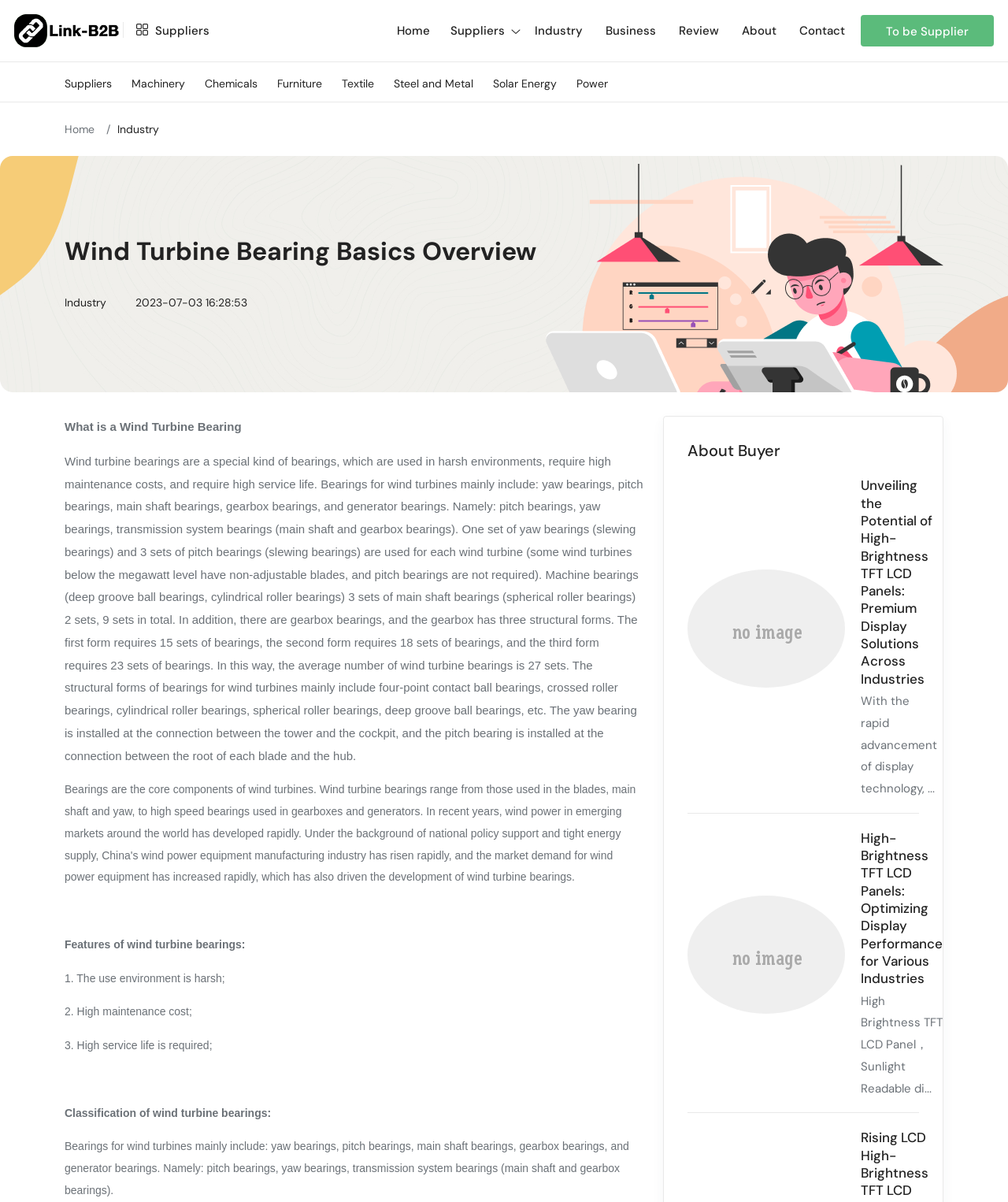What are wind turbine bearings used for?
Please provide a detailed answer to the question.

According to the webpage, wind turbine bearings are used in harsh environments, which require high maintenance costs and have a high service life. They are mainly used in yaw bearings, pitch bearings, main shaft bearings, gearbox bearings, and generator bearings.